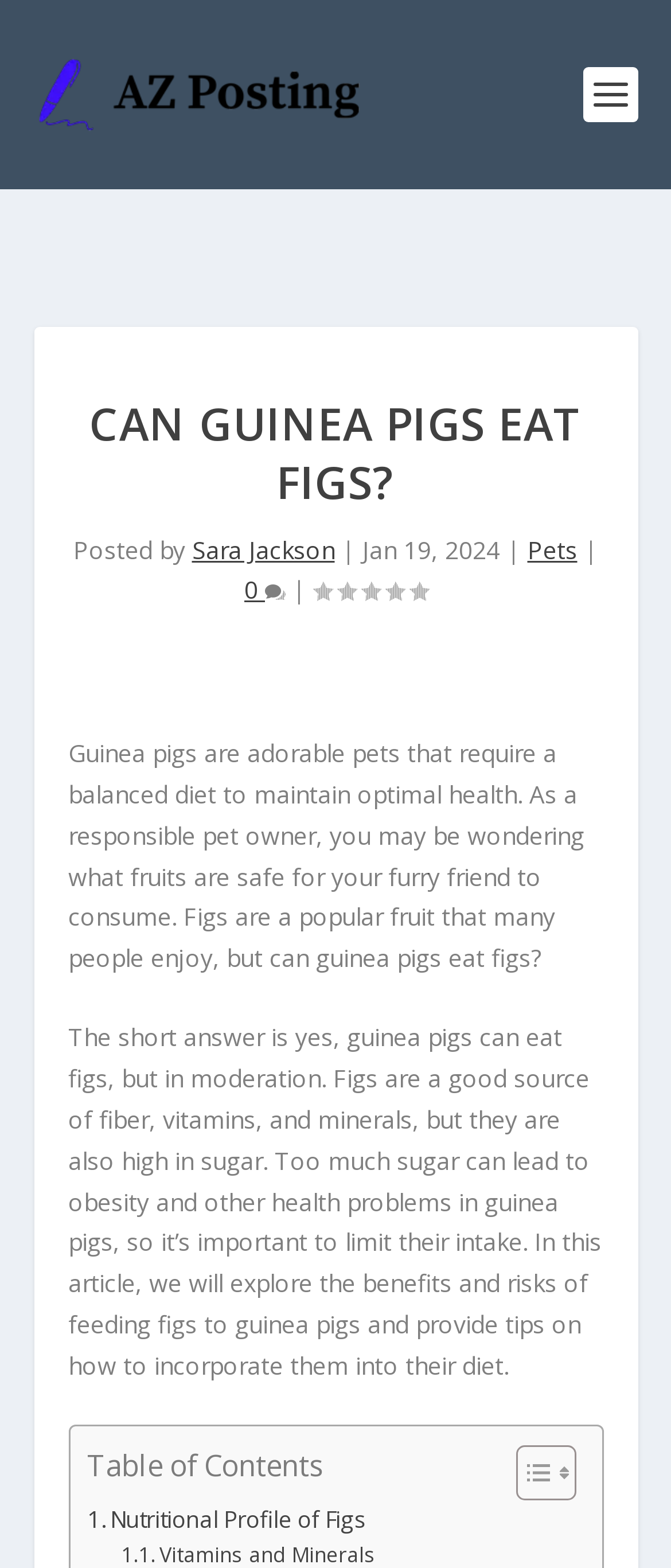Can you give a comprehensive explanation to the question given the content of the image?
What is the date of the article?

The date of the article is mentioned in the section that says 'Posted by Sara Jackson | Jan 19, 2024'.